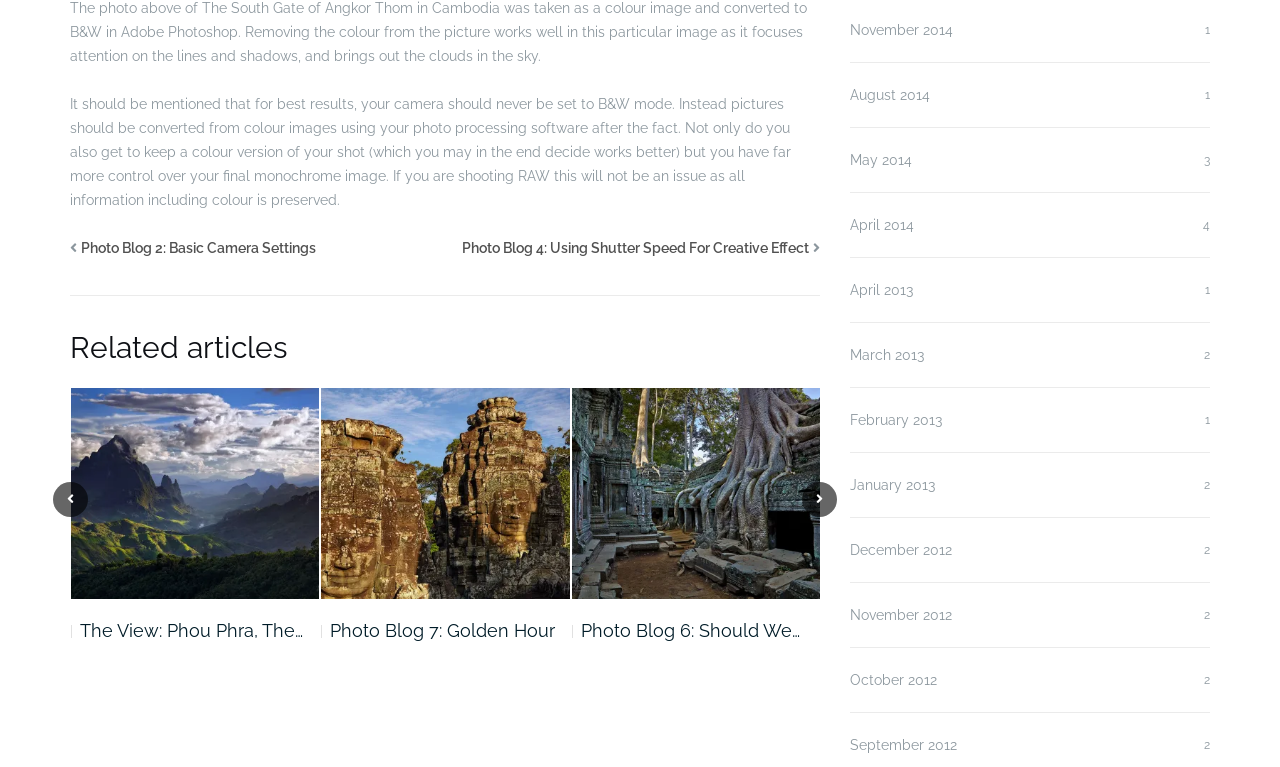Pinpoint the bounding box coordinates of the element that must be clicked to accomplish the following instruction: "Browse archives from November 2014". The coordinates should be in the format of four float numbers between 0 and 1, i.e., [left, top, right, bottom].

[0.664, 0.029, 0.745, 0.05]